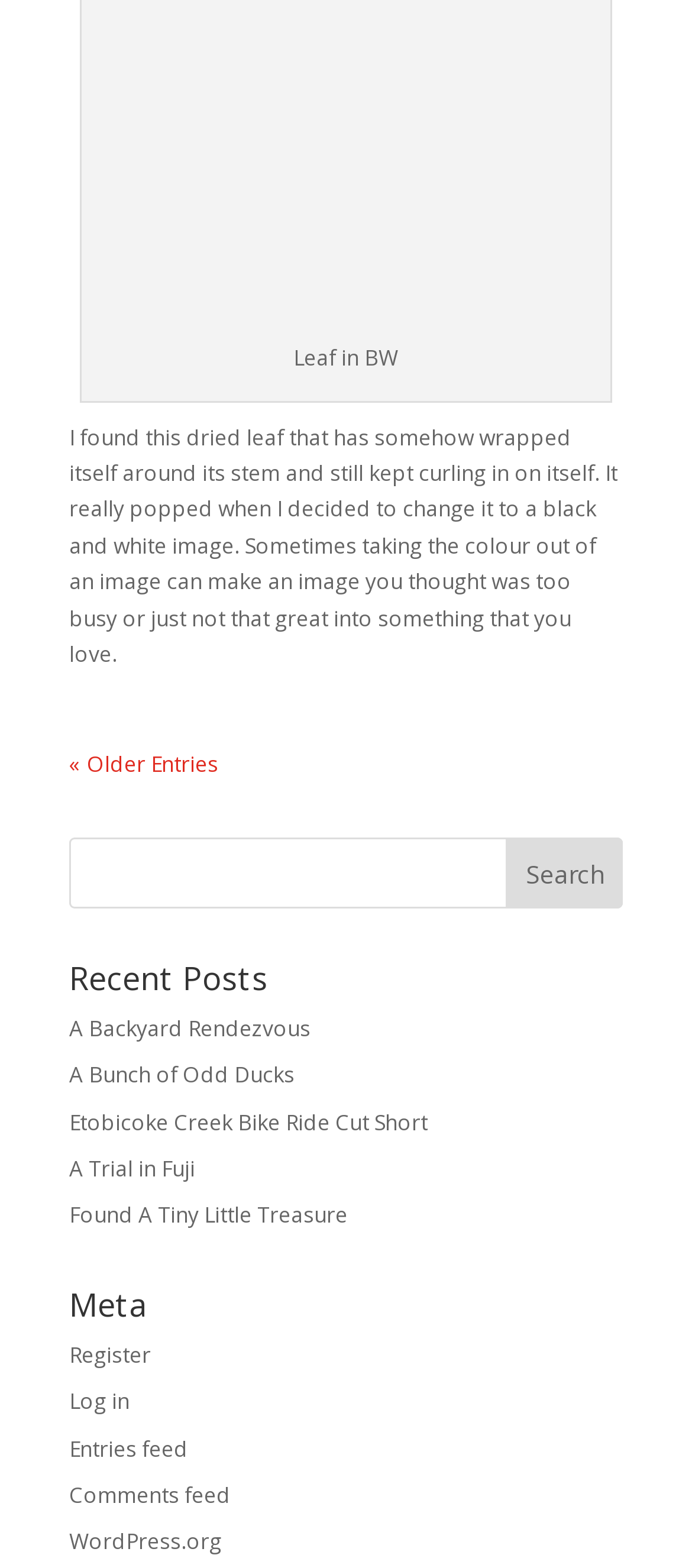How many links are under 'Recent Posts'?
Give a detailed explanation using the information visible in the image.

I counted the number of links under the 'Recent Posts' heading, which are 'A Backyard Rendezvous', 'A Bunch of Odd Ducks', 'Etobicoke Creek Bike Ride Cut Short', 'A Trial in Fuji', and 'Found A Tiny Little Treasure'.